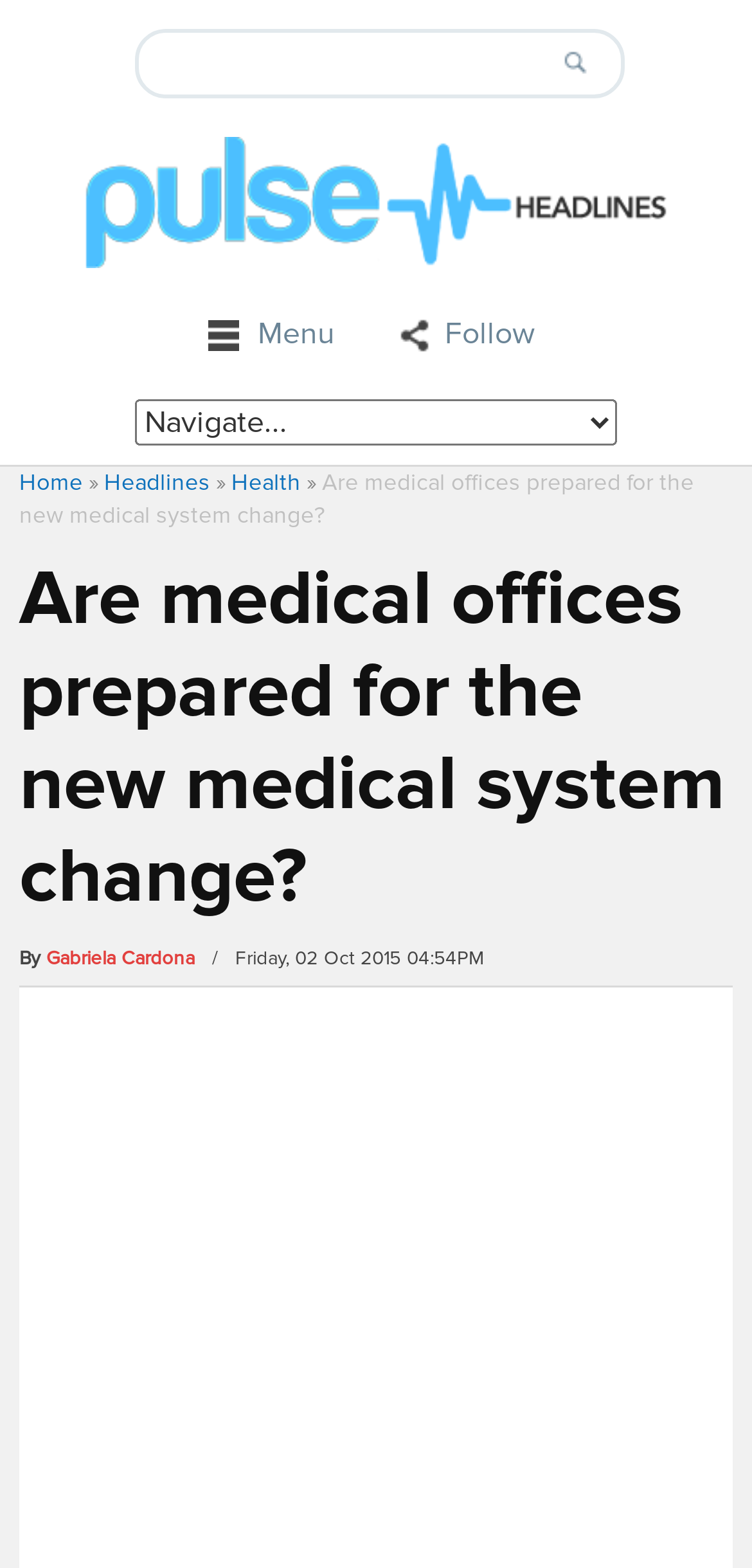Consider the image and give a detailed and elaborate answer to the question: 
What is the category of the article?

I found the category of the article by looking at the link 'Health' in the navigation menu, which is a common convention for categorizing articles on a website.